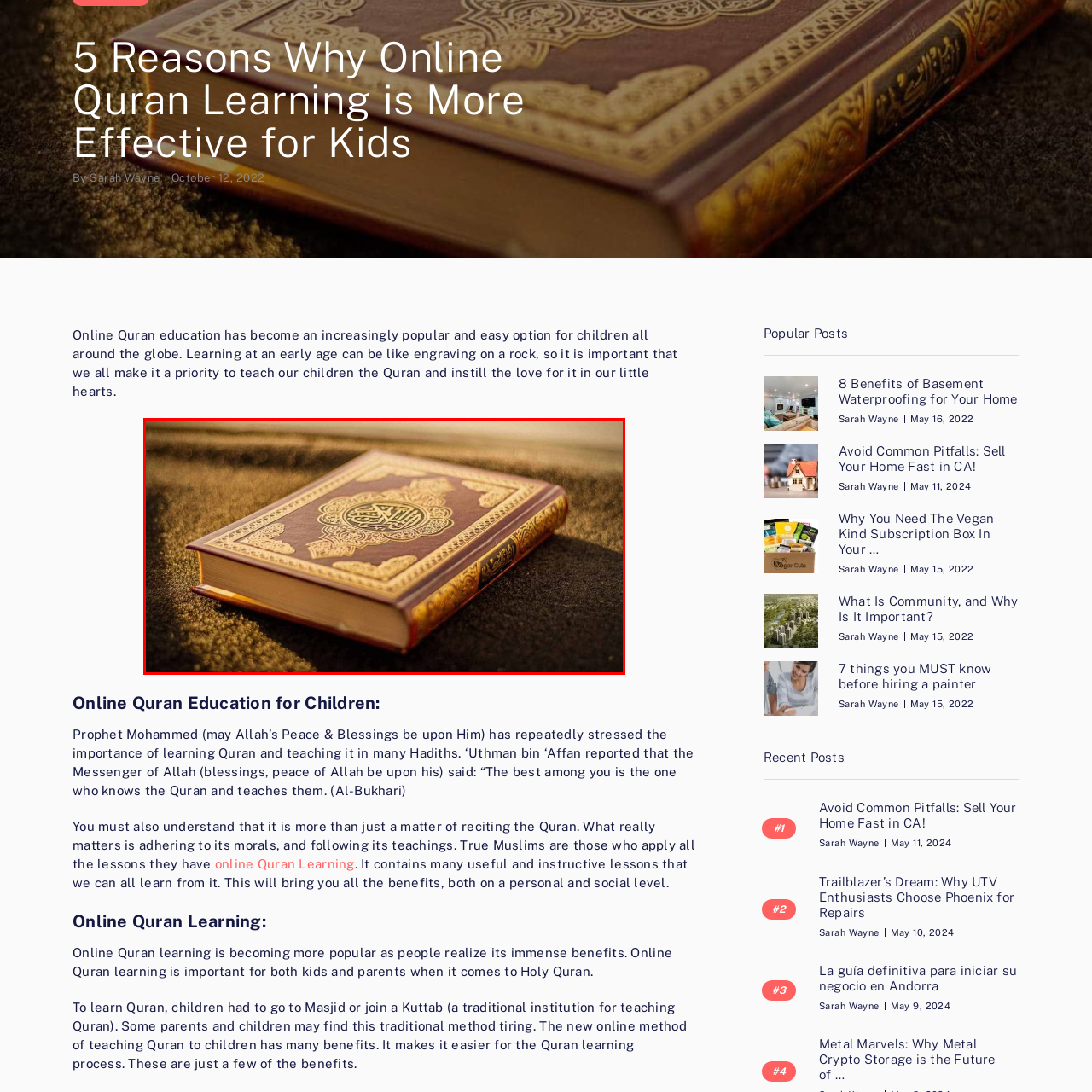What is the significance of the Quran's elegant presentation?
Analyze the image inside the red bounding box and provide a one-word or short-phrase answer to the question.

Spiritual significance